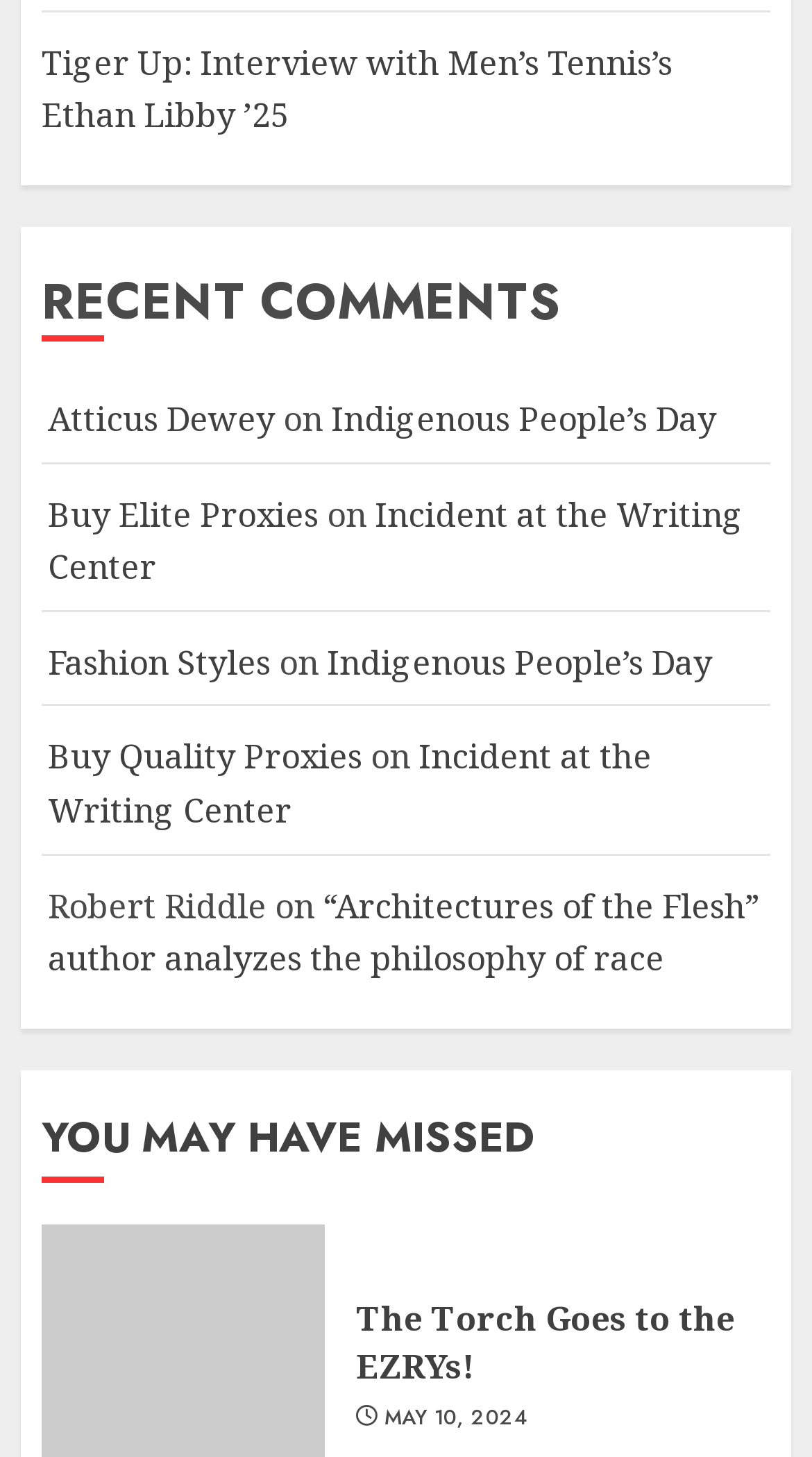Provide the bounding box coordinates of the HTML element this sentence describes: "Buy Elite Proxies". The bounding box coordinates consist of four float numbers between 0 and 1, i.e., [left, top, right, bottom].

[0.059, 0.337, 0.392, 0.37]